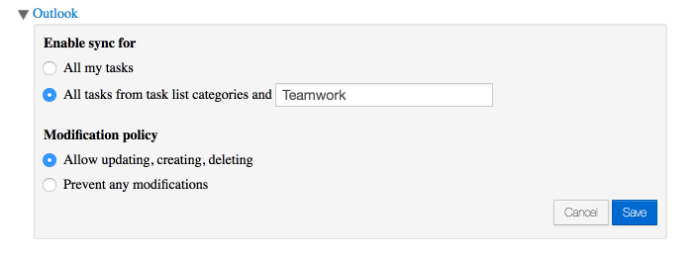Explain the image with as much detail as possible.

The image displays a settings panel for the Yoxel application, allowing users to configure task synchronization with Outlook. The panel features two primary options for enabling sync: users can choose either "All my tasks" or “All tasks from task list categories and” with the ability to specify additional categories. Below these options, there are two modification policy selections: "Allow updating, creating, deleting" and "Prevent any modifications." A blue "Save" button is positioned at the bottom right, alongside a "Cancel" option, facilitating the user’s ability to confirm or discard any changes made to the synchronization settings. This interface is crucial for users seeking to manage how their tasks are synced between Yoxel and Outlook efficiently.